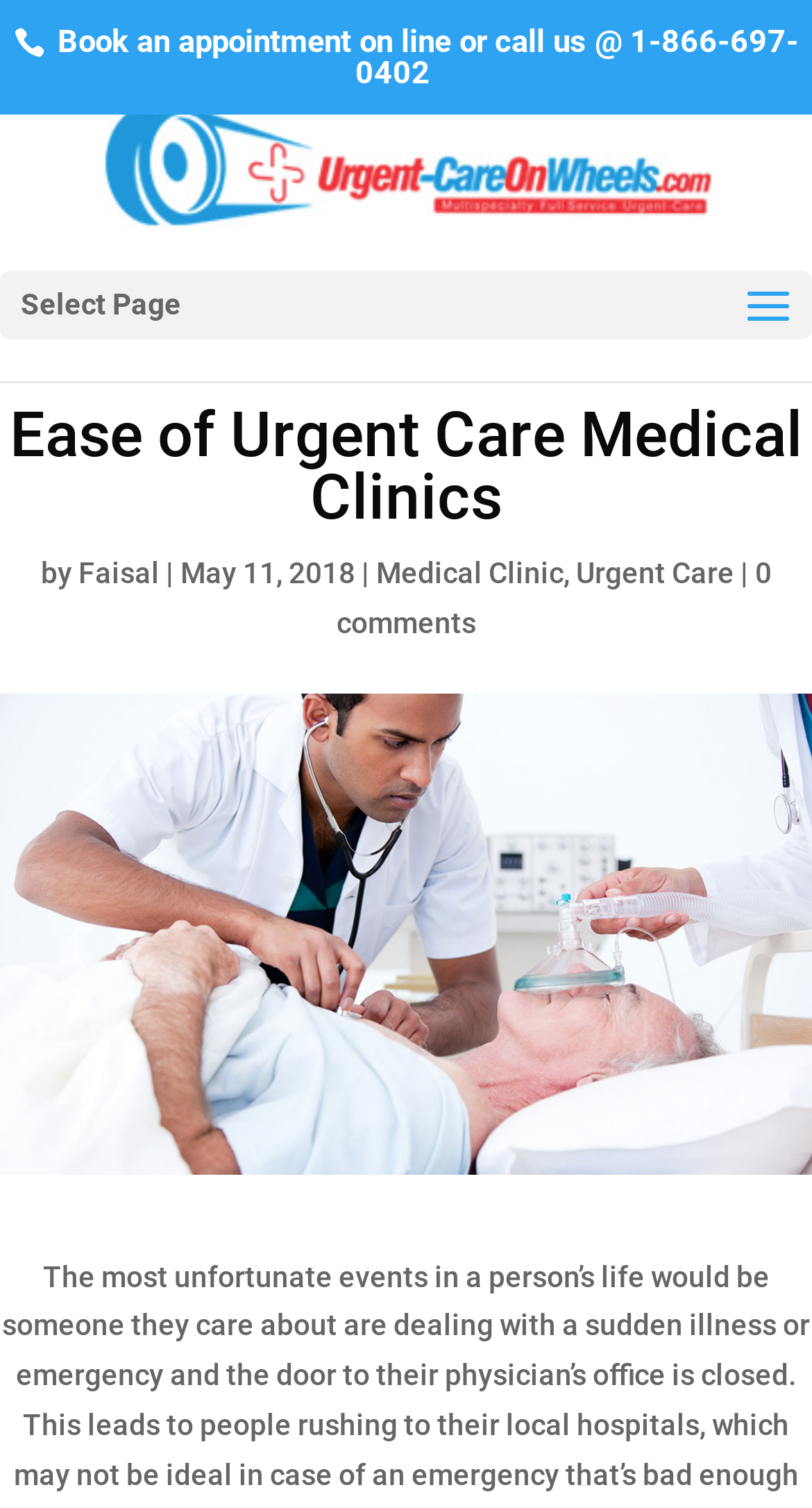Locate and provide the bounding box coordinates for the HTML element that matches this description: "parent_node: Hire Writer aria-label="Menu"".

None